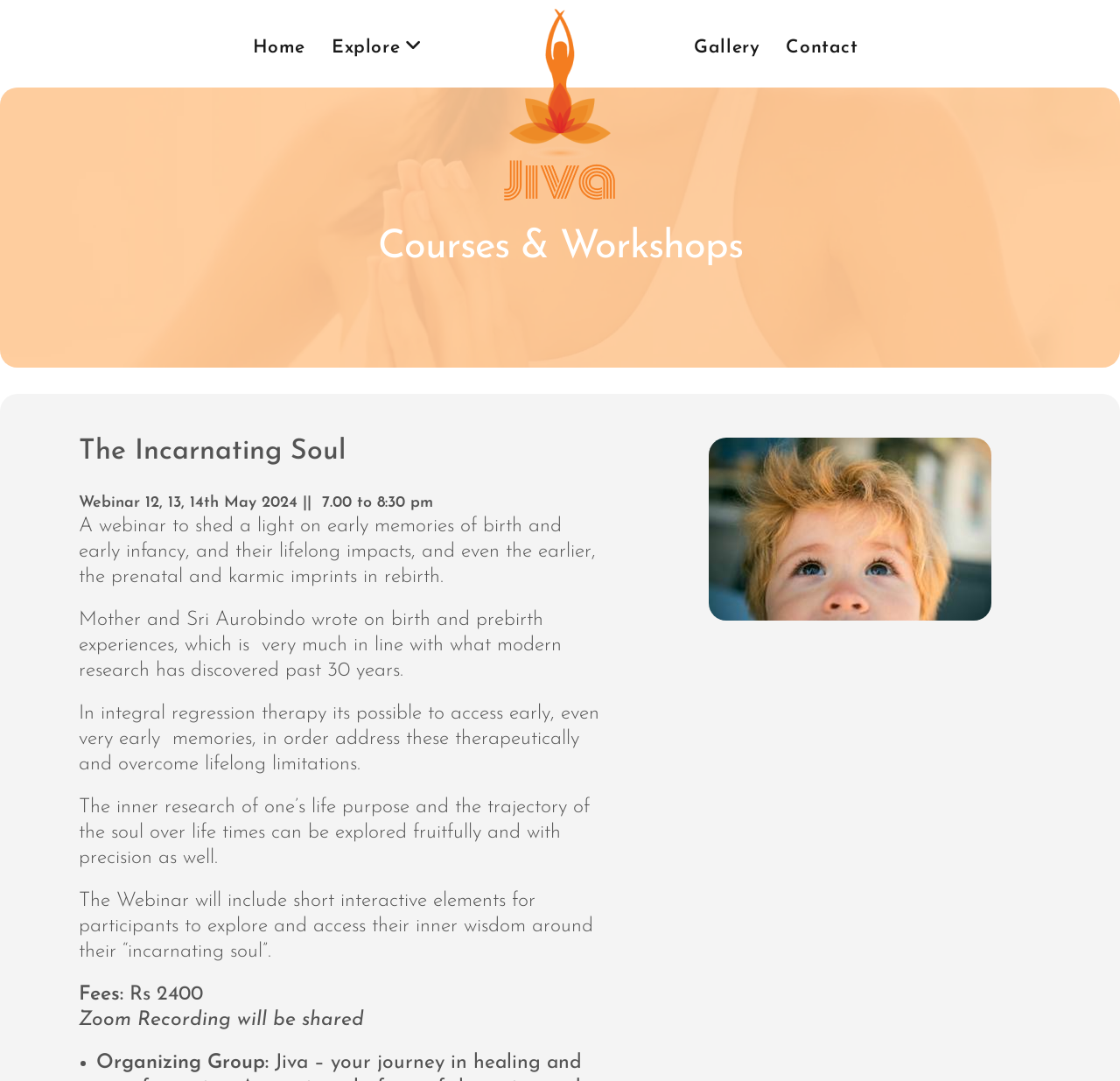Please give a short response to the question using one word or a phrase:
What is the topic of the webinar?

Incarnating Soul